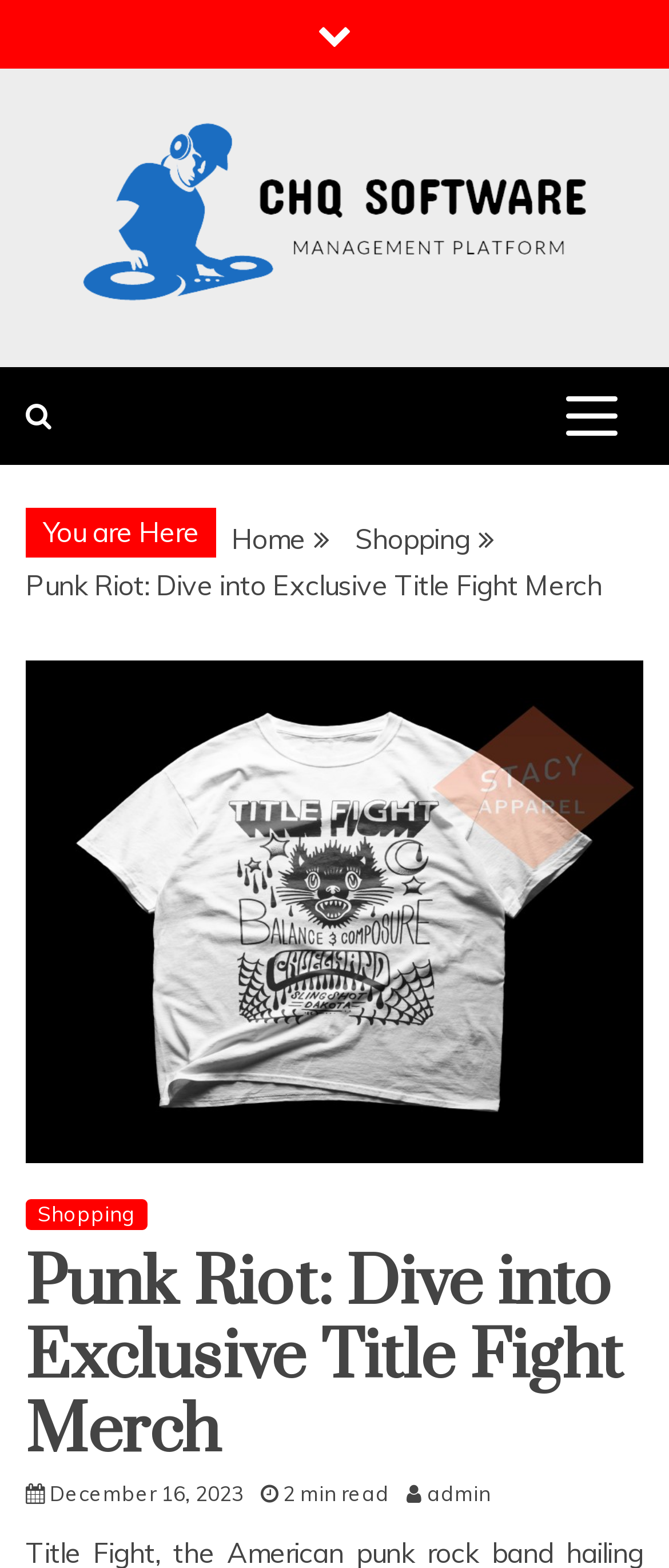Provide the text content of the webpage's main heading.

Punk Riot: Dive into Exclusive Title Fight Merch